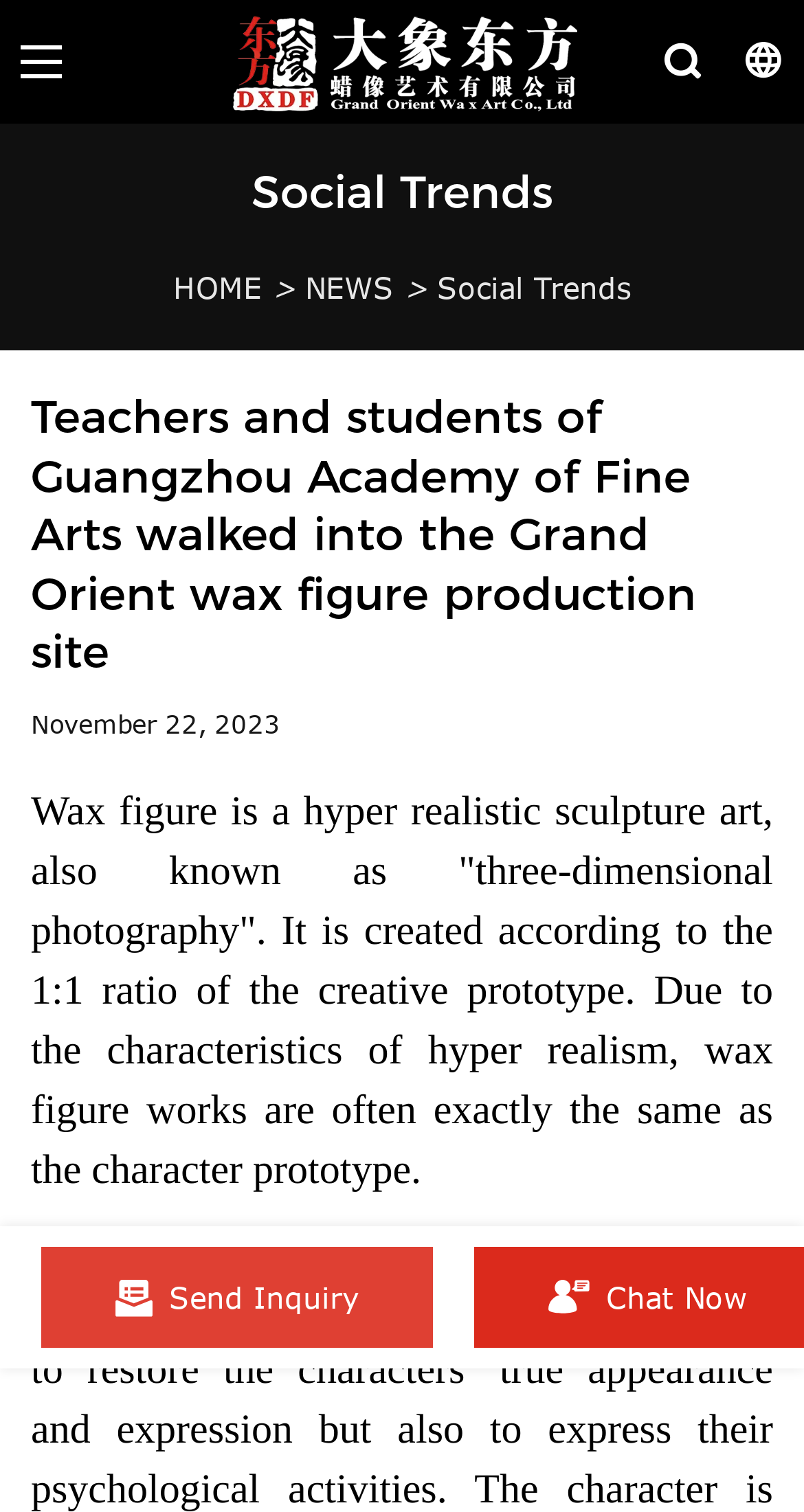From the webpage screenshot, identify the region described by Manga. Provide the bounding box coordinates as (top-left x, top-left y, bottom-right x, bottom-right y), with each value being a floating point number between 0 and 1.

None